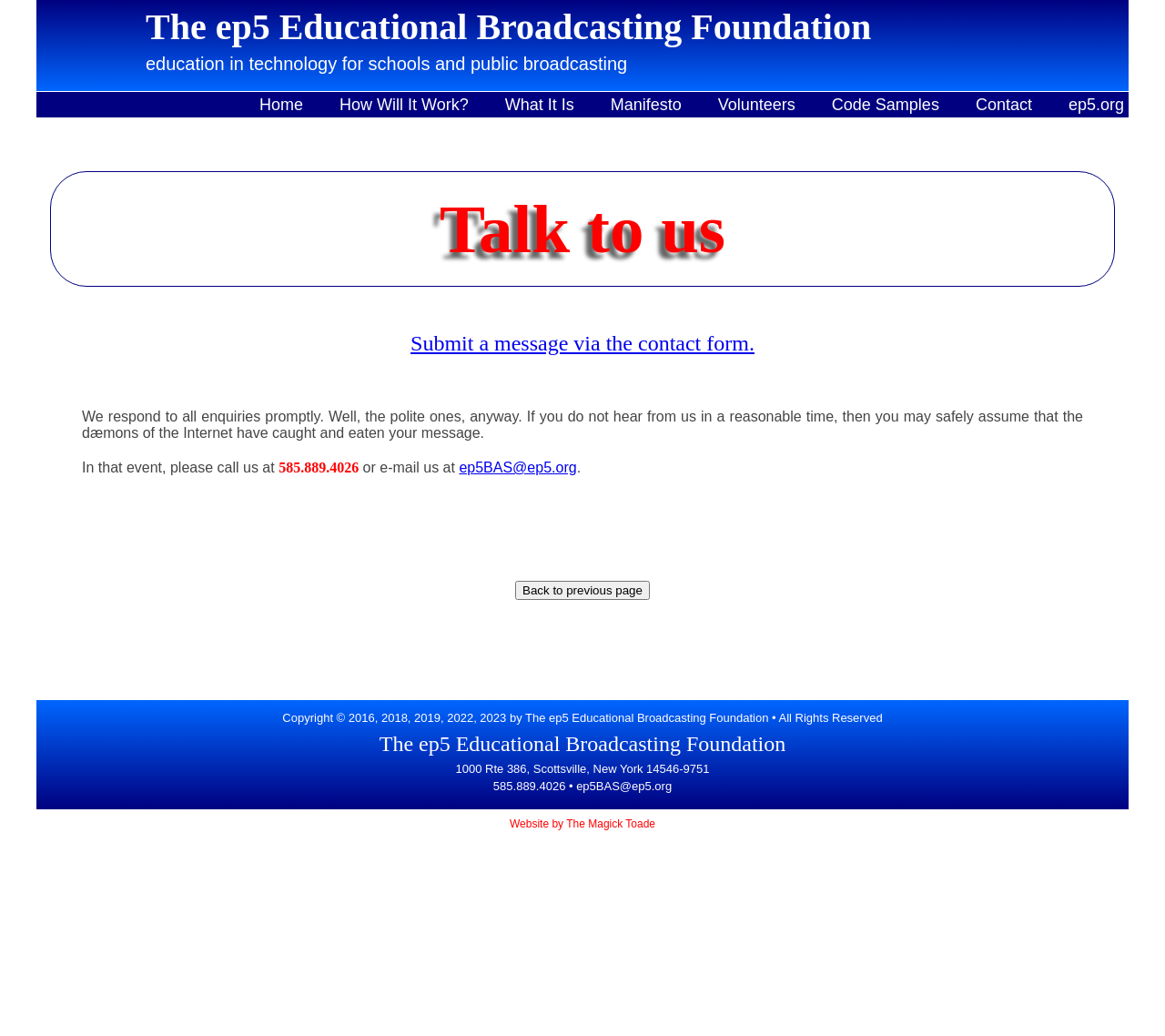Determine the webpage's heading and output its text content.

The ep5 Educational Broadcasting Foundation